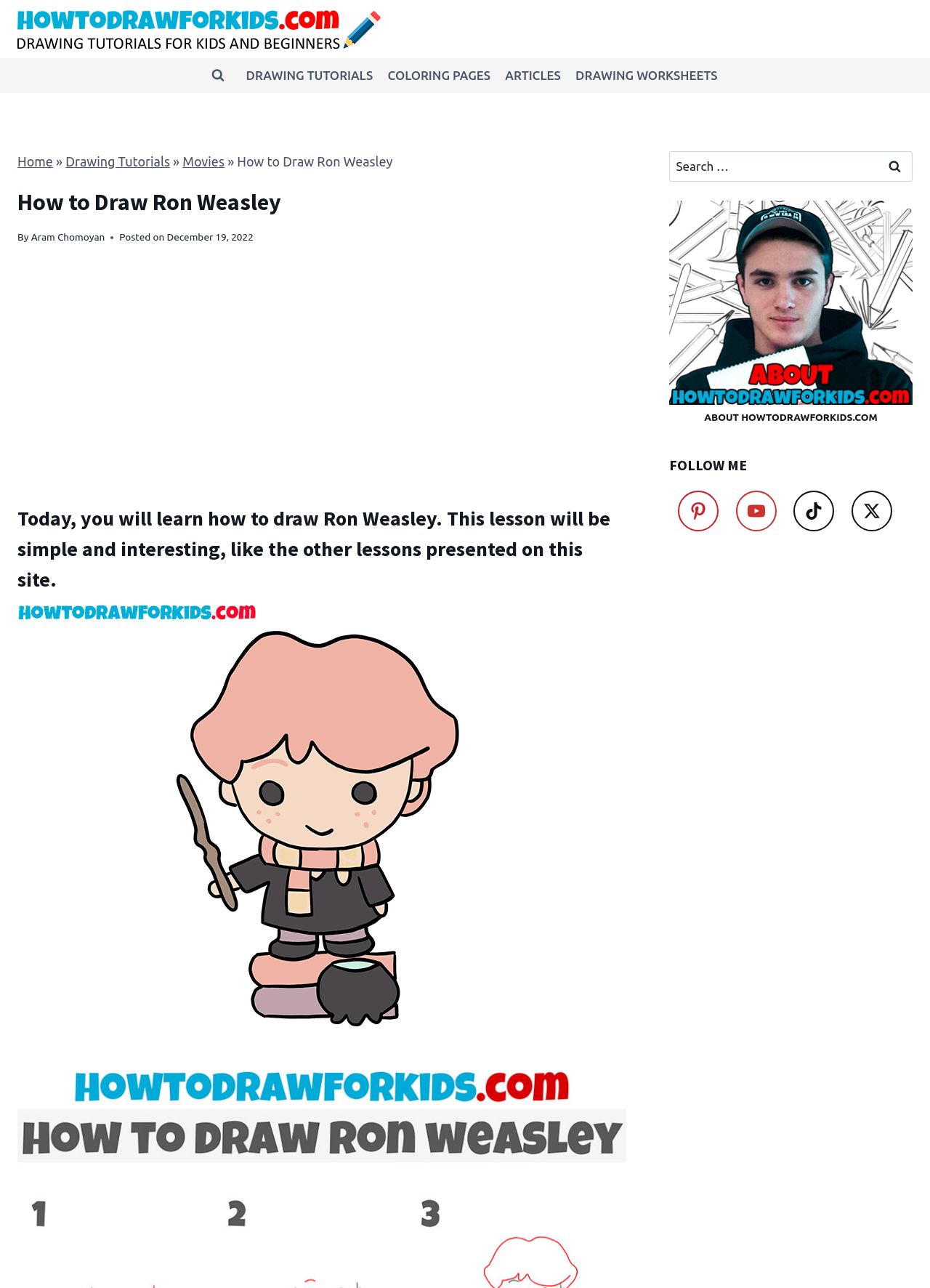Identify the bounding box coordinates of the part that should be clicked to carry out this instruction: "Search for something".

[0.72, 0.117, 0.981, 0.141]